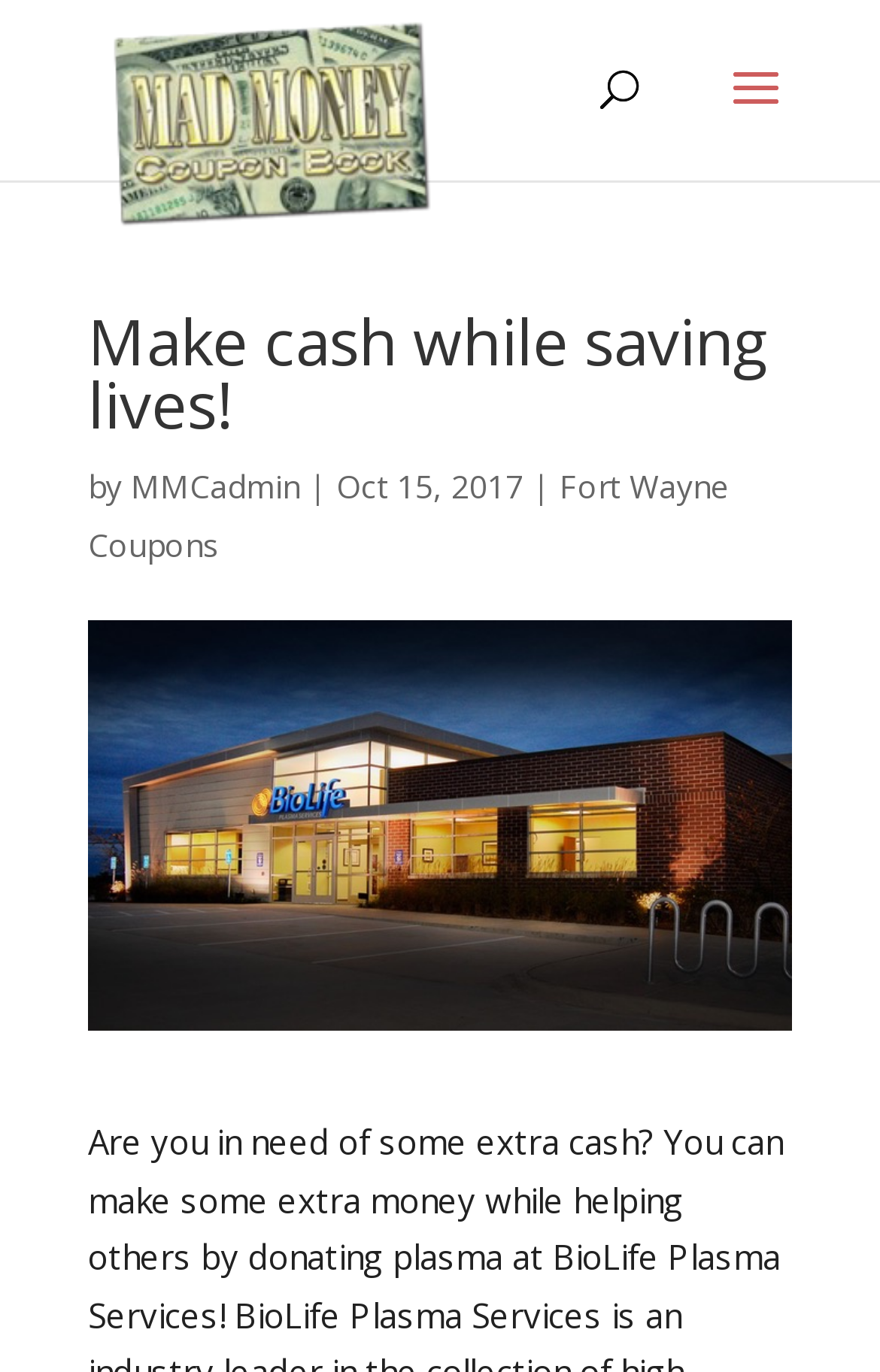Who is the author of the webpage?
Answer briefly with a single word or phrase based on the image.

MMCadmin